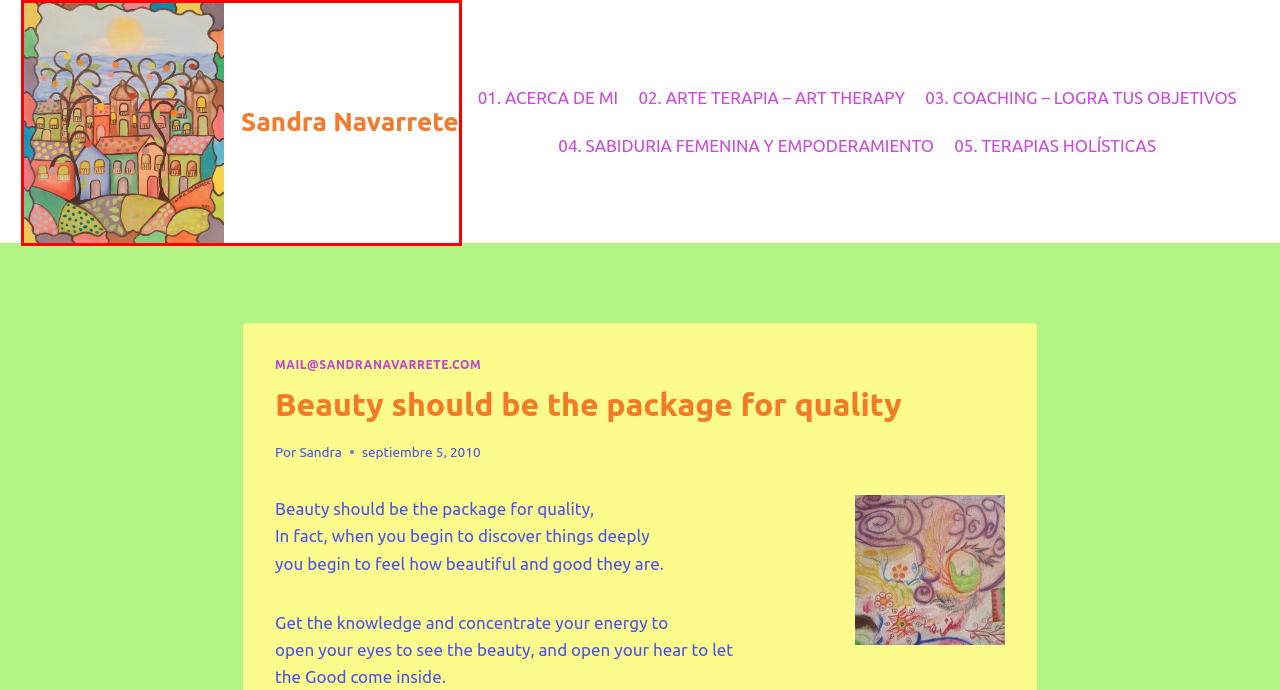You are provided a screenshot of a webpage featuring a red bounding box around a UI element. Choose the webpage description that most accurately represents the new webpage after clicking the element within the red bounding box. Here are the candidates:
A. mail@sandranavarrete.com –            Sandra Navarrete
B. 03. COACHING – LOGRA TUS OBJETIVOS –            Sandra Navarrete
C. 05. TERAPIAS HOLÍSTICAS –            Sandra Navarrete
D. 04. SABIDURIA FEMENINA Y EMPODERAMIENTO –            Sandra Navarrete
E. Kadence WP | Free and Premium WordPress Themes & Plugins
F. 02. ARTE TERAPIA –  ART THERAPY –            Sandra Navarrete
G. 01. ACERCA DE MI –            Sandra Navarrete
H. Sandra Navarrete – Arte Terapia – Coaching – Terapias Holísticas

H